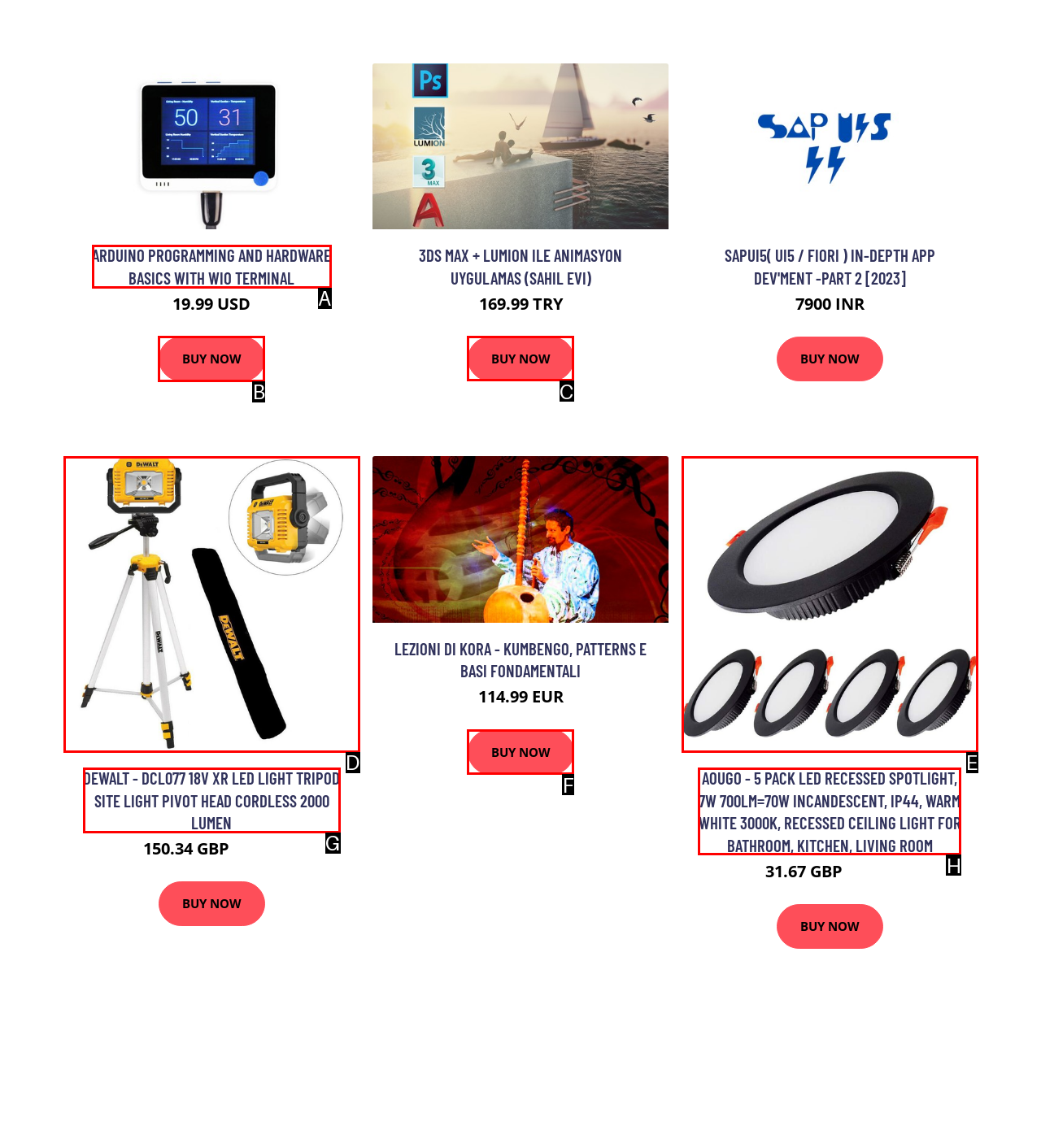Select the proper UI element to click in order to perform the following task: Buy 3ds Max + Lumion ile Animasyon Uygulamas (Sahil Evi) course. Indicate your choice with the letter of the appropriate option.

C